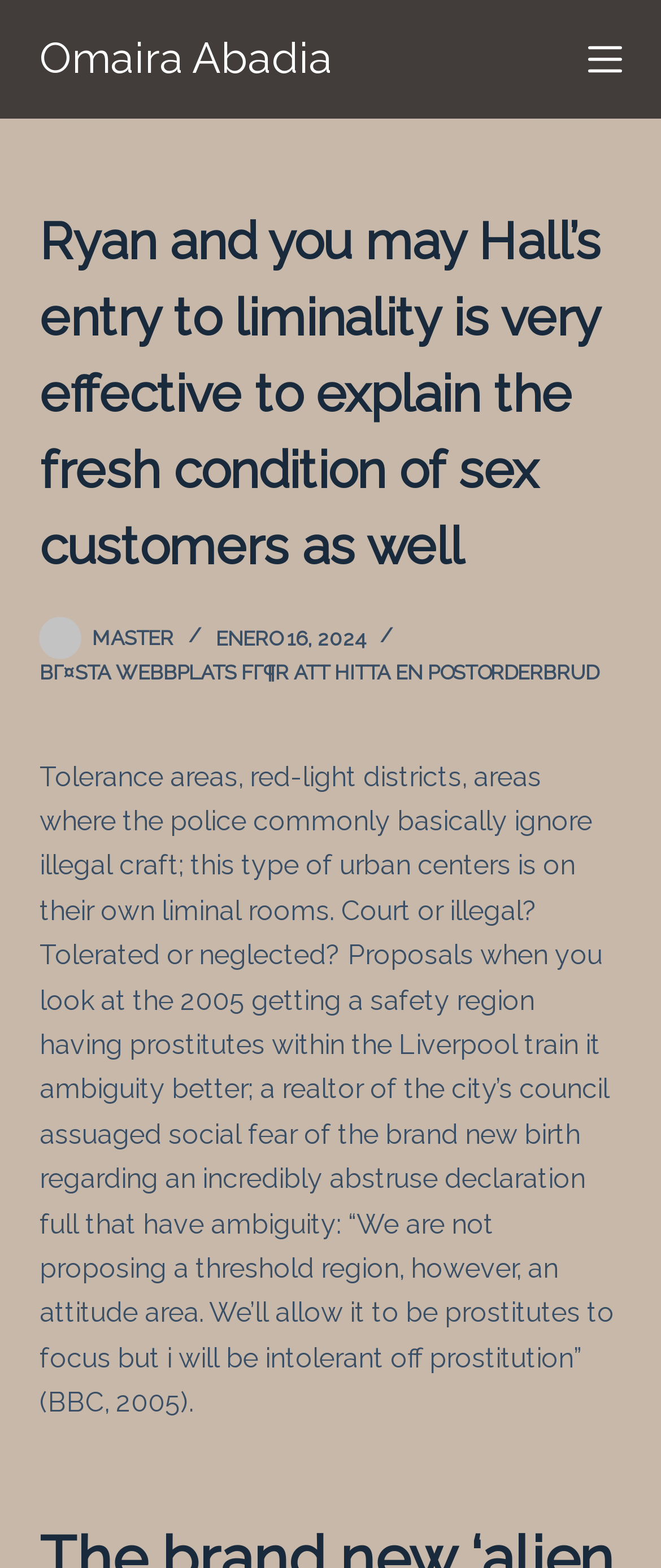What is the topic of the article?
Please look at the screenshot and answer using one word or phrase.

Liminality and prostitution